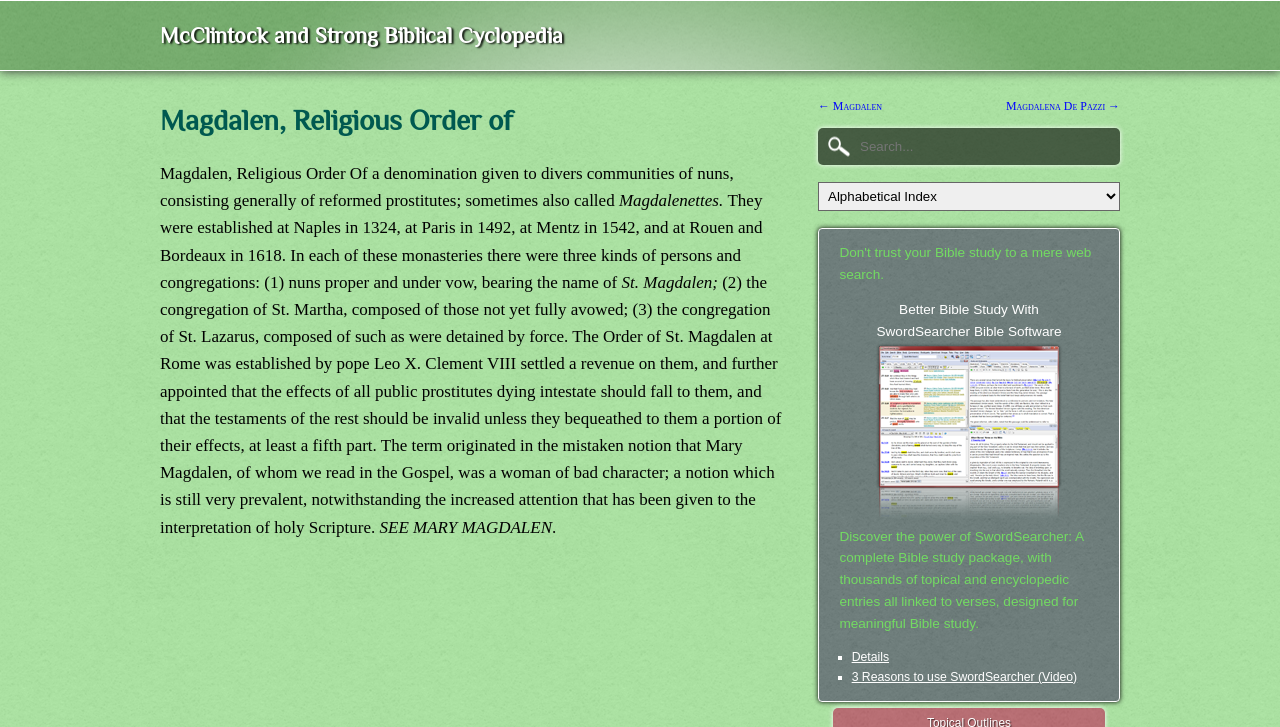Find the bounding box coordinates of the clickable area required to complete the following action: "Watch 3 Reasons to use SwordSearcher video".

[0.665, 0.921, 0.842, 0.94]